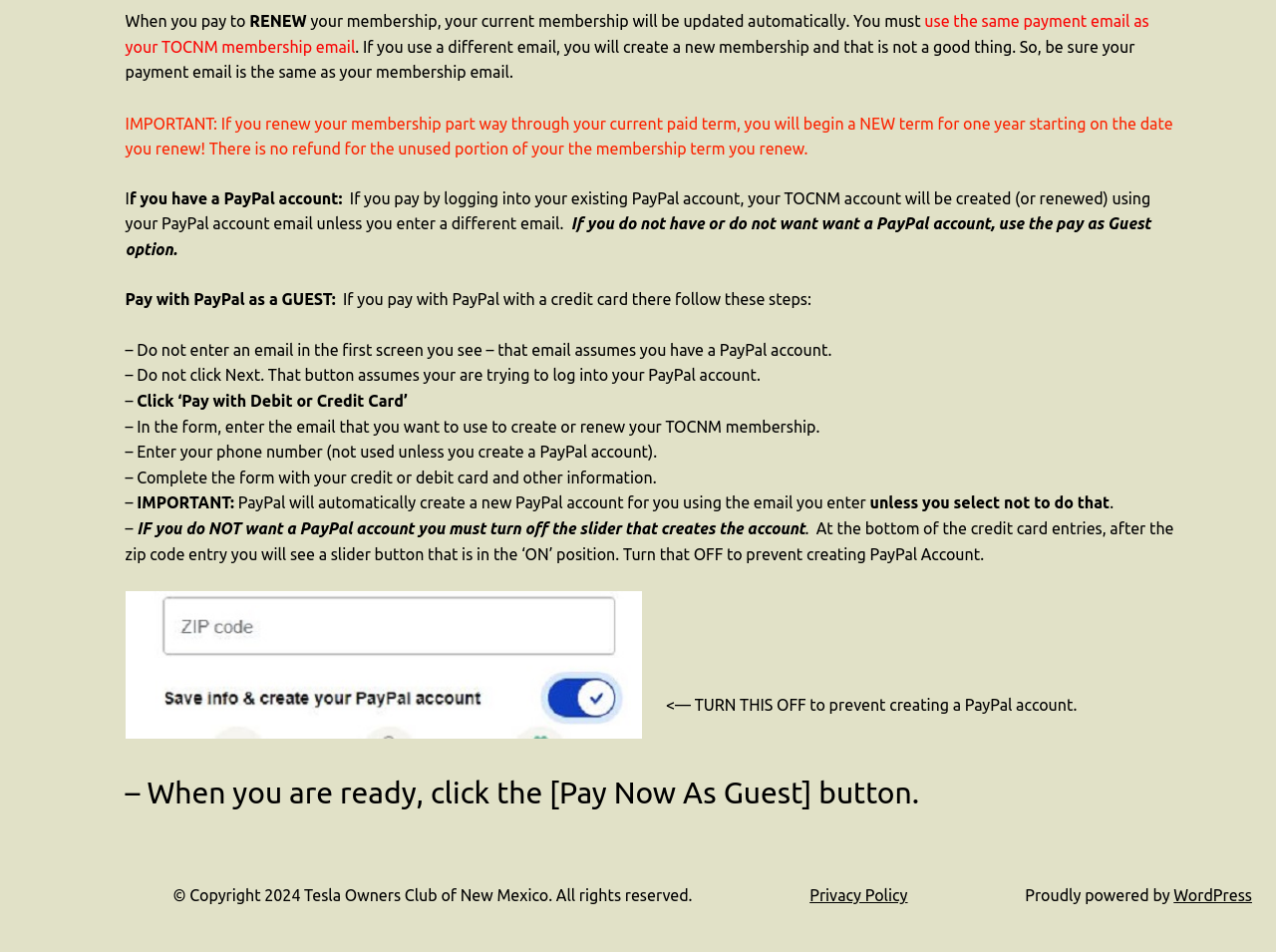Please find the bounding box for the UI element described by: "WordPress".

[0.92, 0.931, 0.981, 0.95]